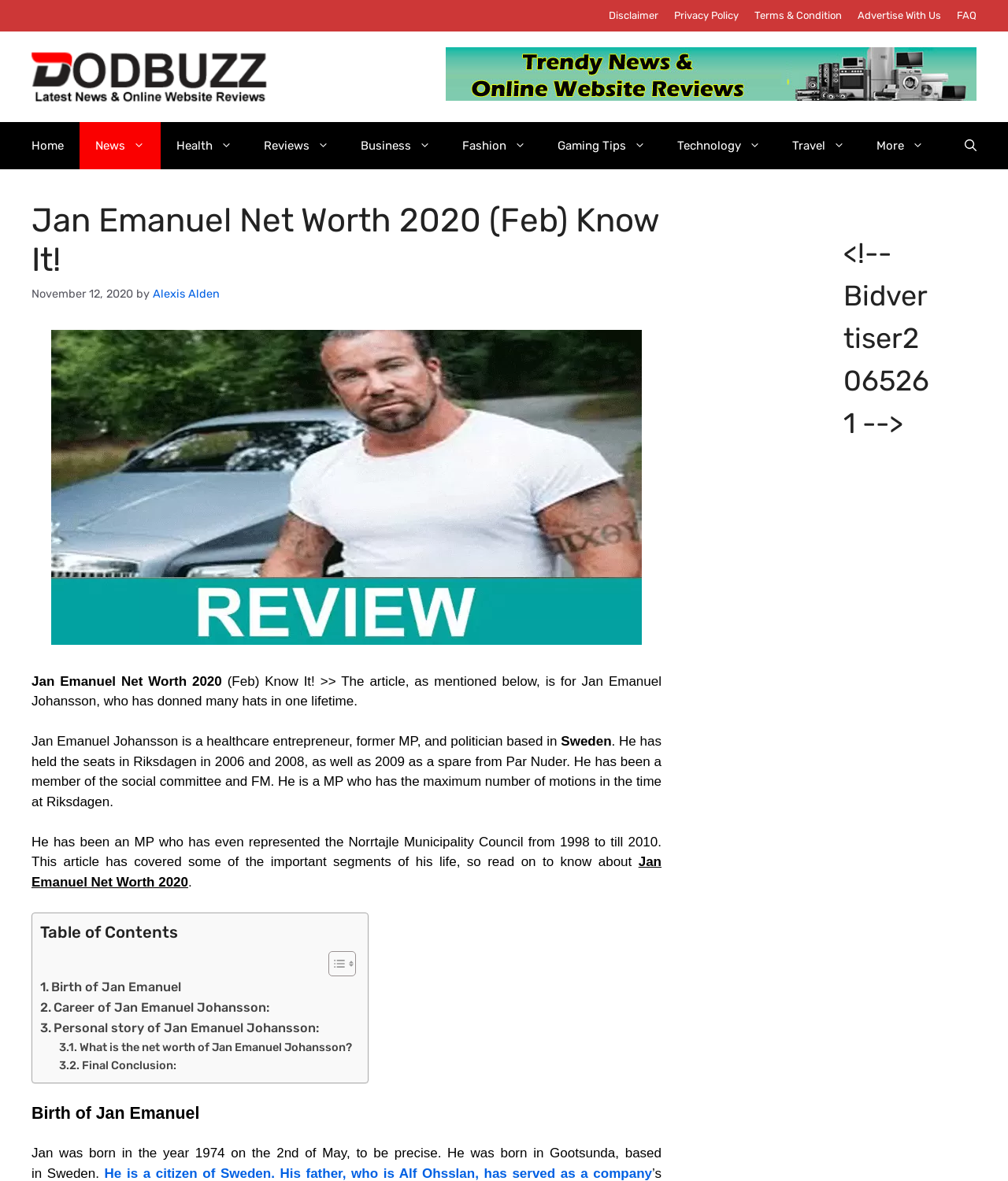Show the bounding box coordinates of the region that should be clicked to follow the instruction: "Read the article about Jan Emanuel Net Worth 2020."

[0.031, 0.57, 0.656, 0.6]